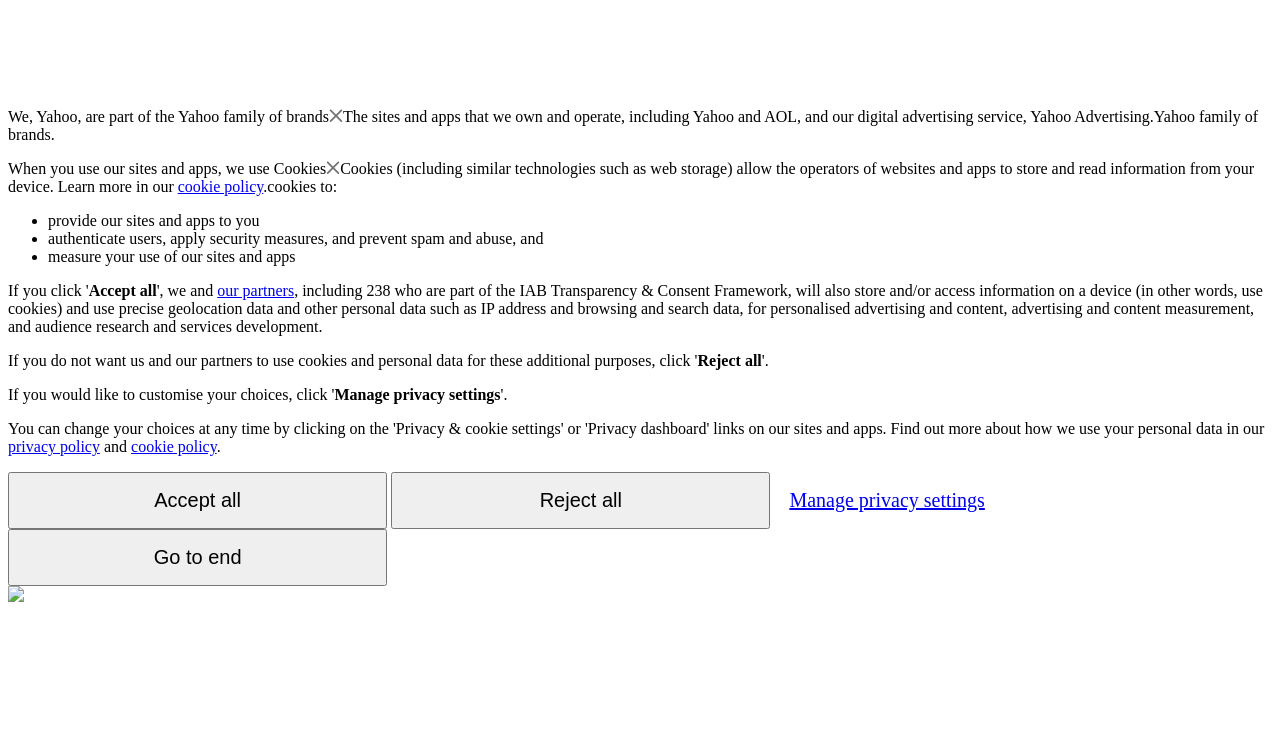How many partners are part of the IAB Transparency & Consent Framework?
Provide a detailed and extensive answer to the question.

The text mentions that 'our partners, including 238 who are part of the IAB Transparency & Consent Framework, will also store and/or access information on a device...'. Therefore, there are 238 partners who are part of the IAB Transparency & Consent Framework.